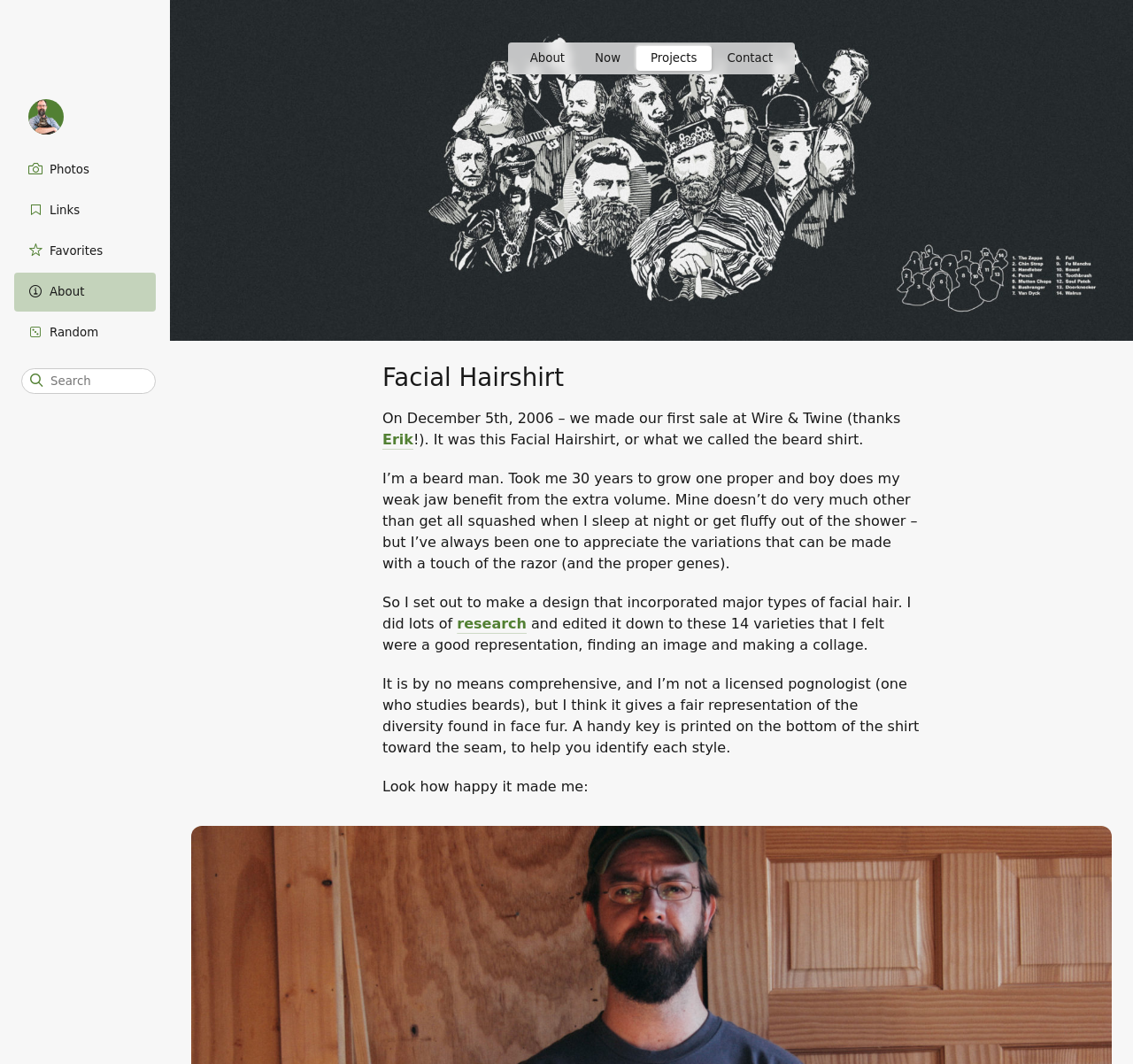Given the element description: "admin", predict the bounding box coordinates of the UI element it refers to, using four float numbers between 0 and 1, i.e., [left, top, right, bottom].

None